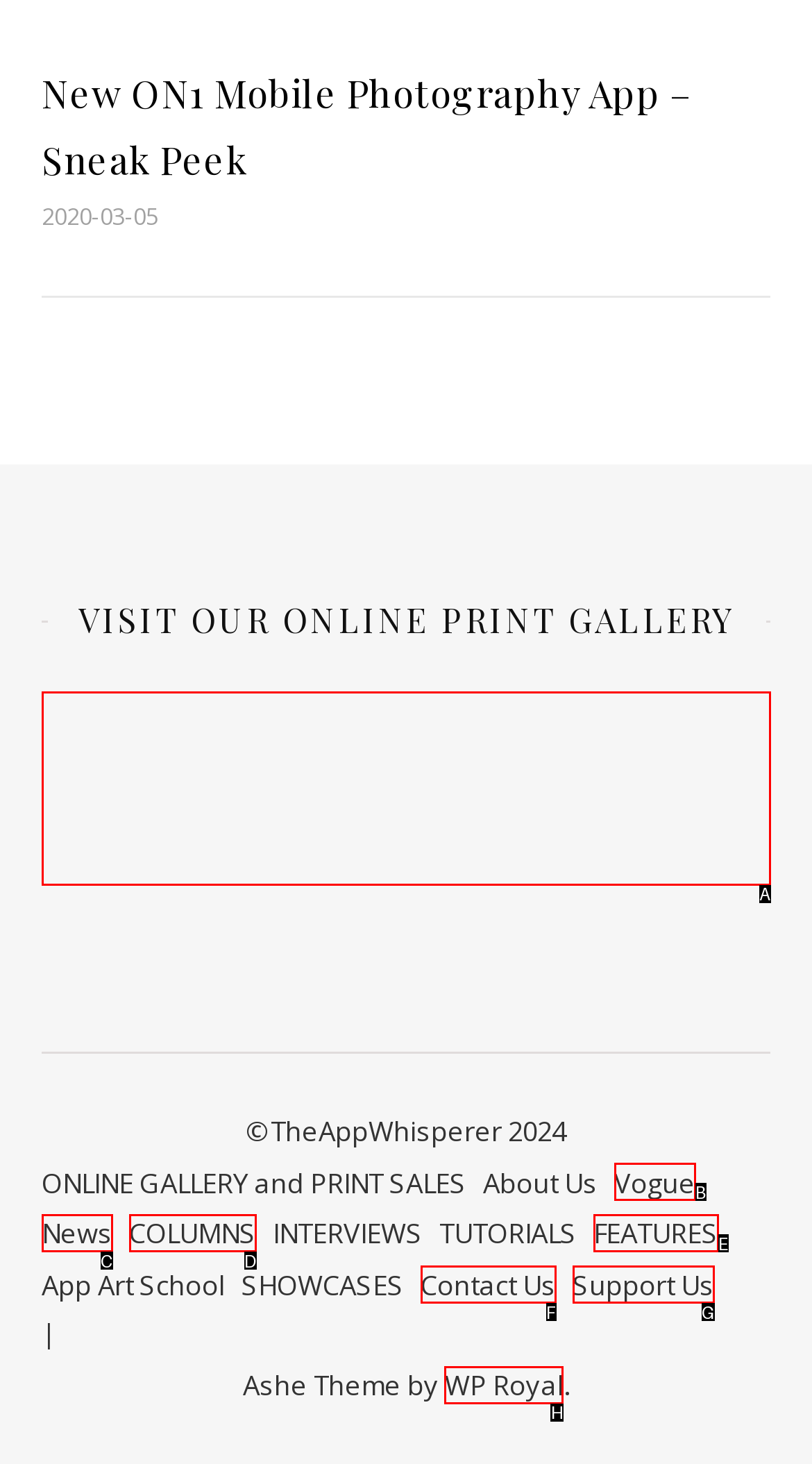Which option best describes: COLUMNS
Respond with the letter of the appropriate choice.

D